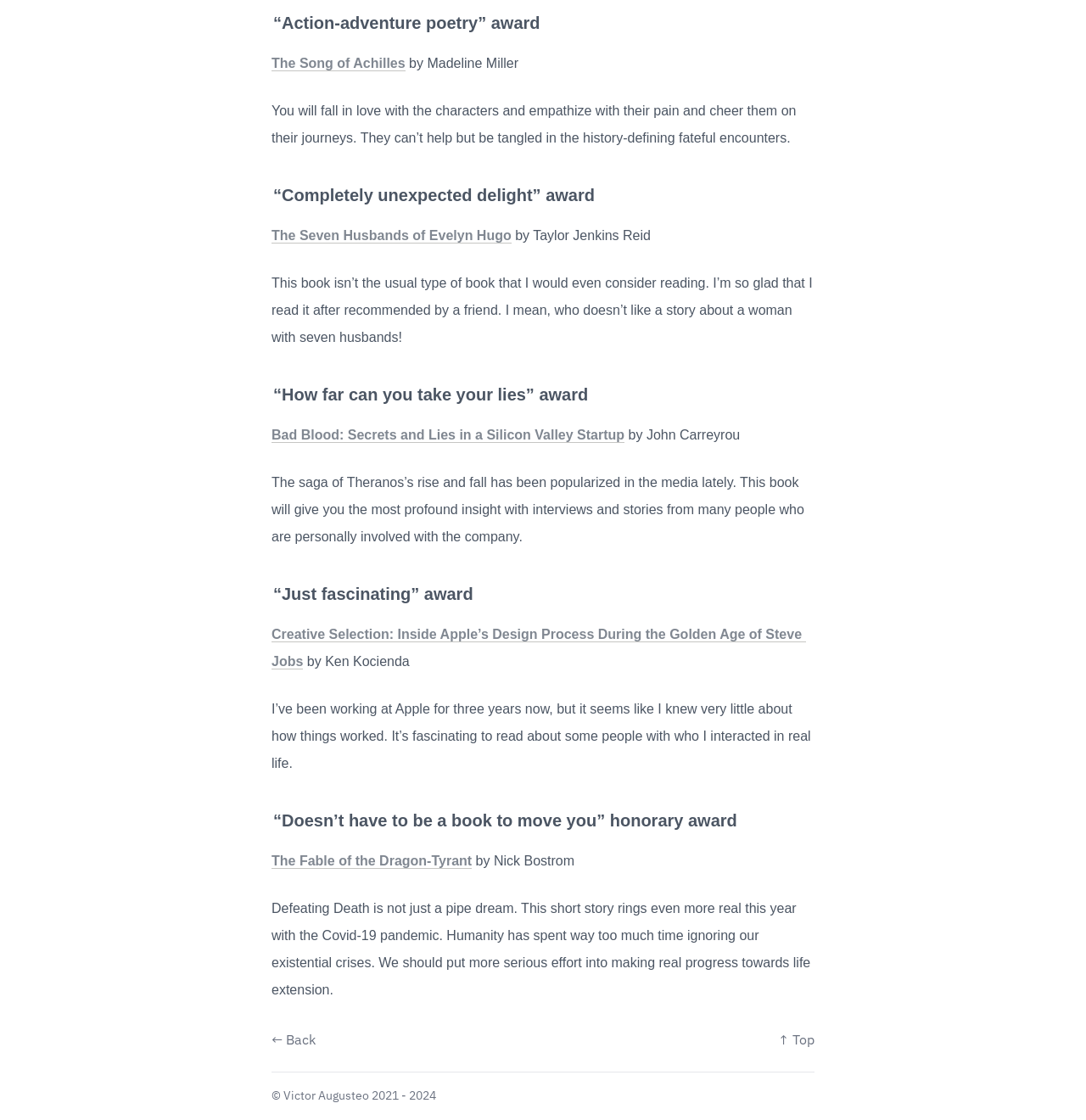Show the bounding box coordinates of the region that should be clicked to follow the instruction: "Scroll to the top of the page."

[0.716, 0.92, 0.75, 0.938]